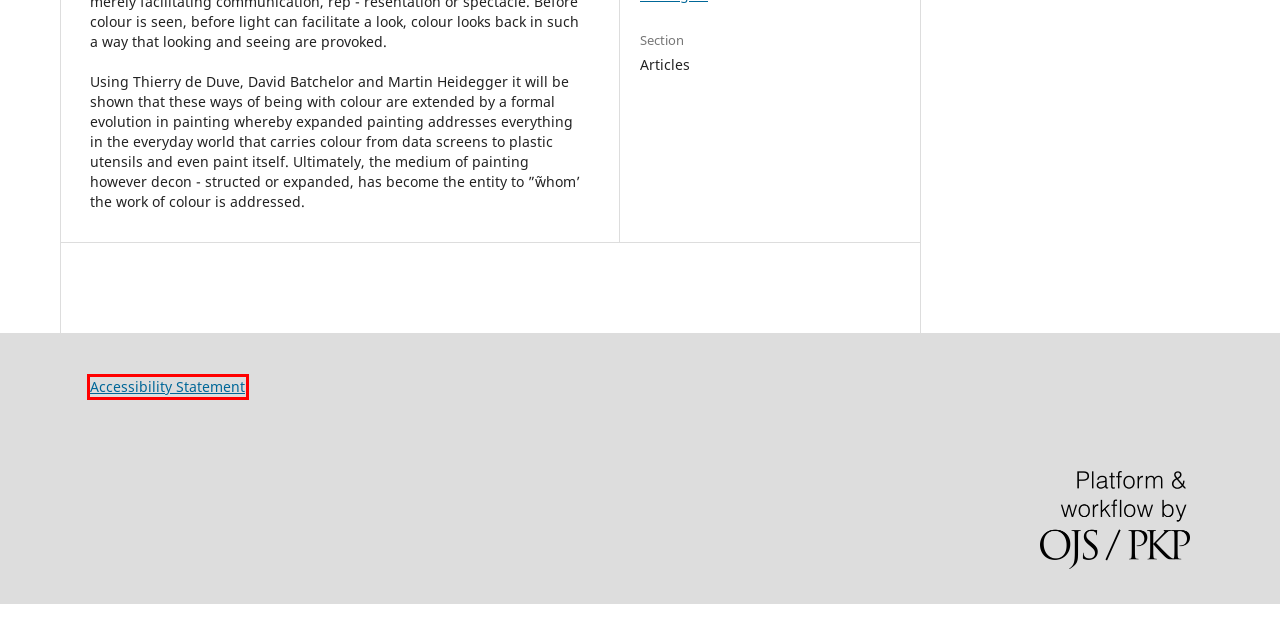With the provided screenshot showing a webpage and a red bounding box, determine which webpage description best fits the new page that appears after clicking the element inside the red box. Here are the options:
A. Leonardo Electronic Almanac
B. Accessibility Statement
C. About Open Journal Systems
							| Leonardo Electronic Almanac
D. Register
							| Leonardo Electronic Almanac
E. View of Towards an Ontology of Colour in the Age of Machinic Shine
F. Archives
	
							| Leonardo Electronic Almanac
G. Login
							| Leonardo Electronic Almanac
H. Information For Readers
							| Leonardo Electronic Almanac

B